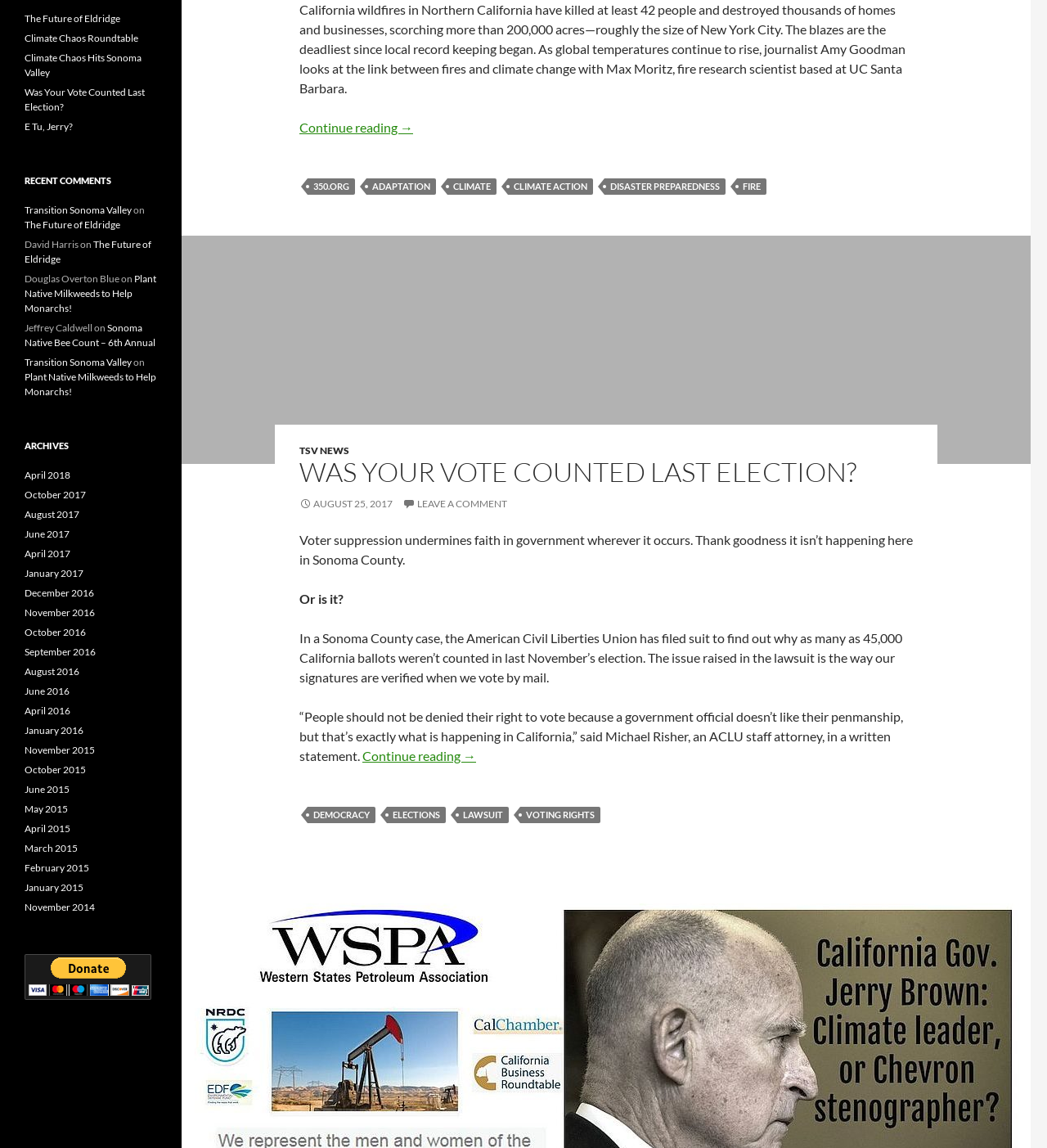Locate the bounding box coordinates of the clickable part needed for the task: "Explore recent posts".

[0.023, 0.01, 0.15, 0.117]